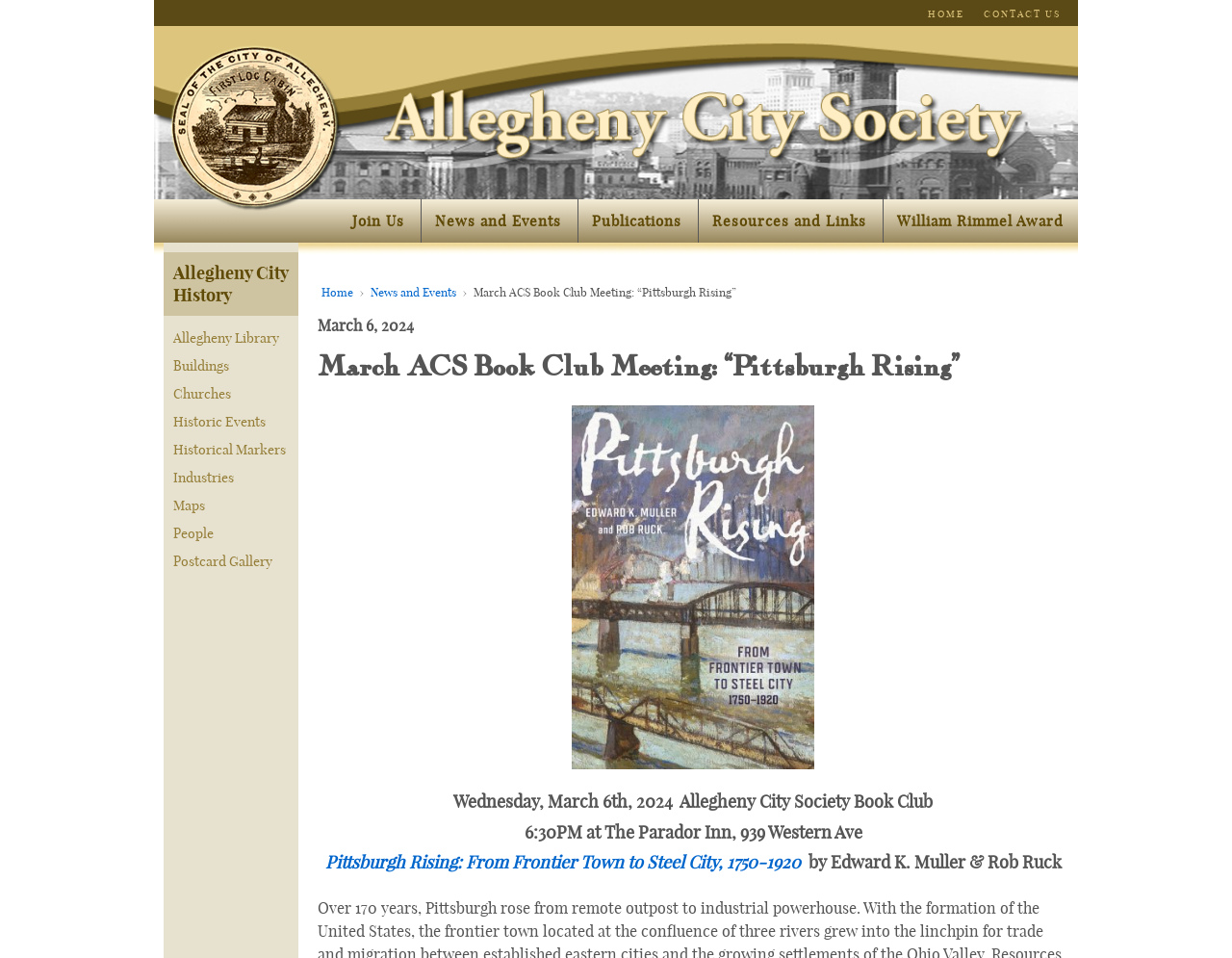Determine the heading of the webpage and extract its text content.

March ACS Book Club Meeting: “Pittsburgh Rising”